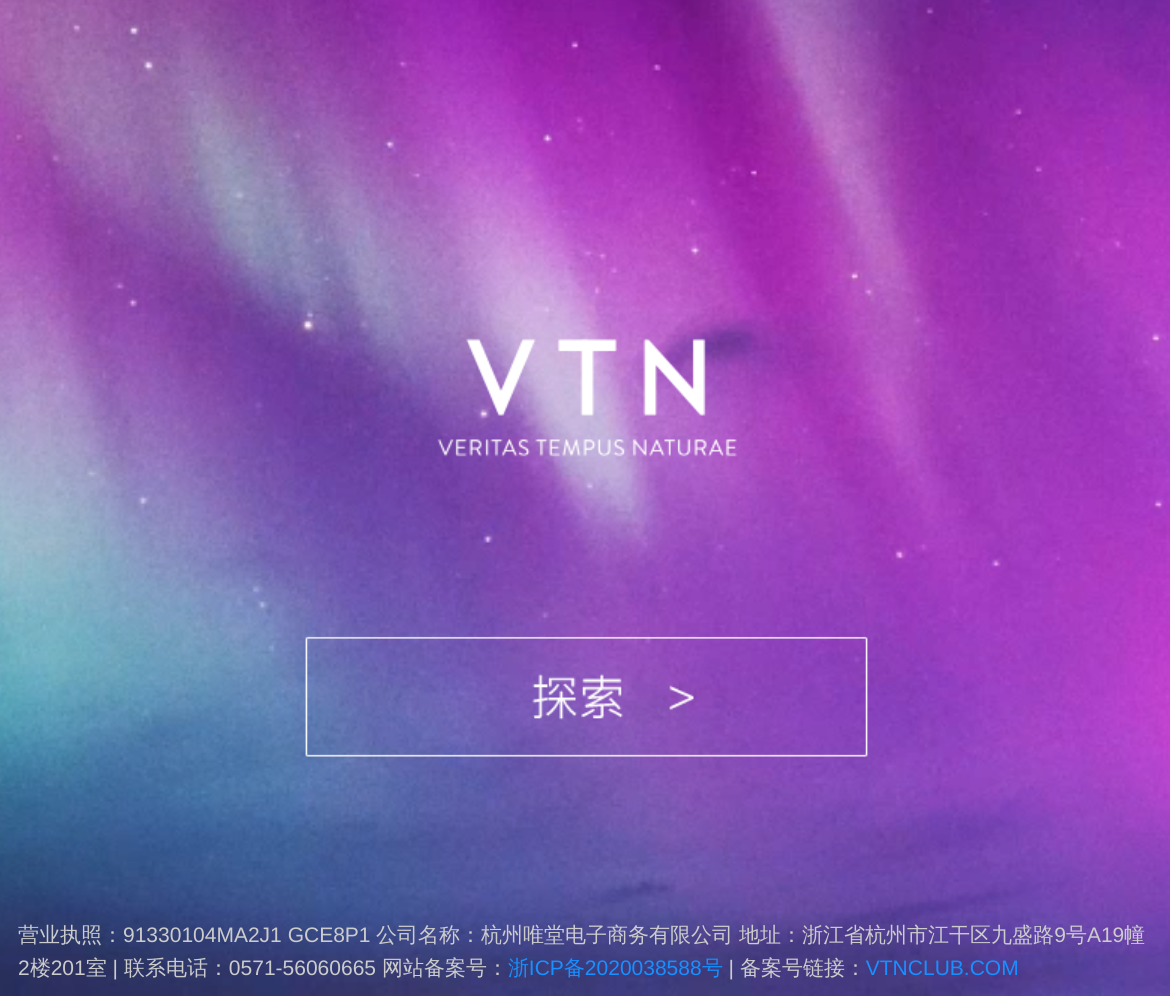Return the bounding box coordinates of the UI element that corresponds to this description: "VTNCLUB.COM". The coordinates must be given as four float numbers in the range of 0 and 1, [left, top, right, bottom].

[0.74, 0.962, 0.871, 0.983]